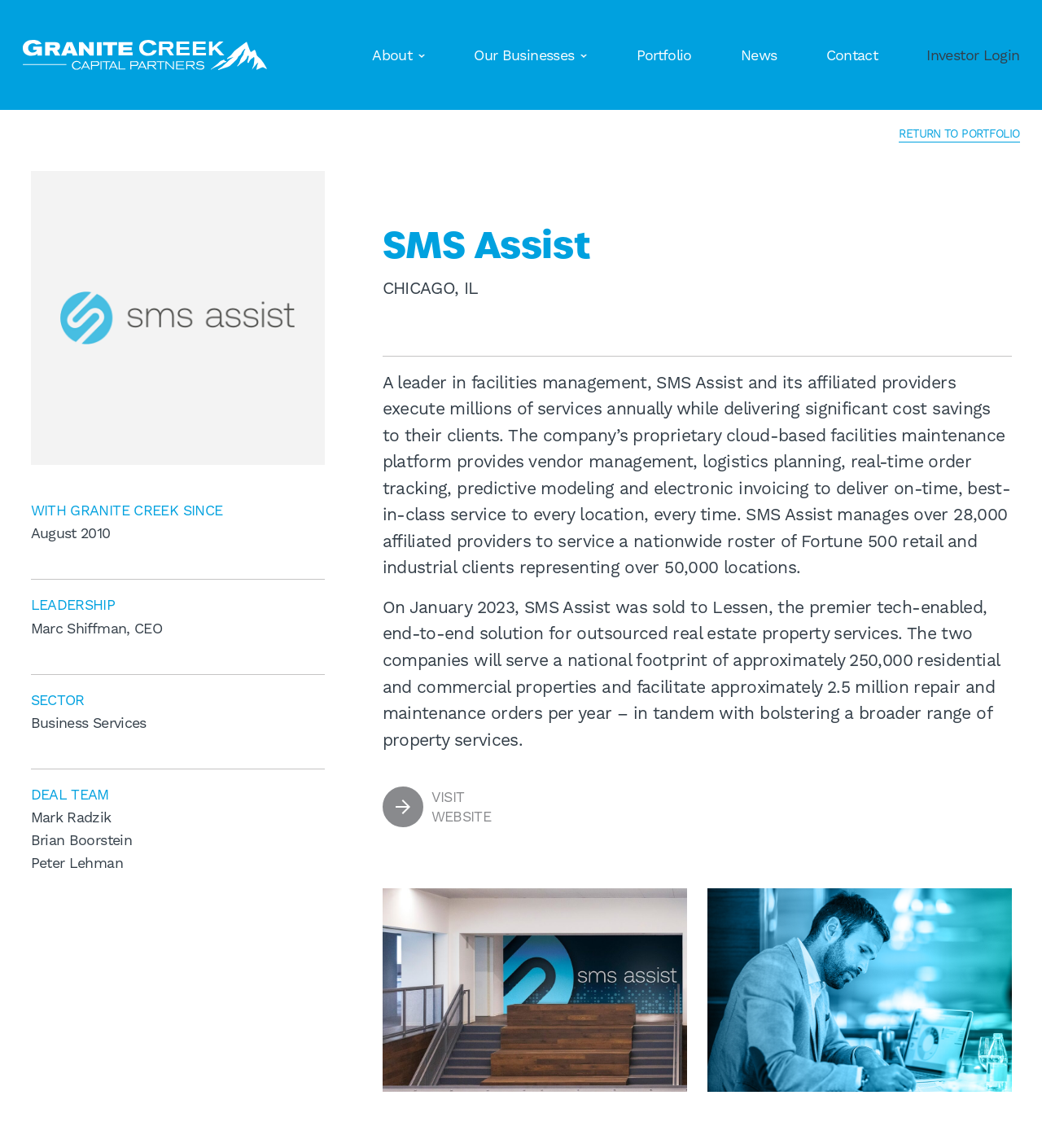Find the bounding box coordinates of the element's region that should be clicked in order to follow the given instruction: "Return to Portfolio". The coordinates should consist of four float numbers between 0 and 1, i.e., [left, top, right, bottom].

[0.863, 0.111, 0.979, 0.122]